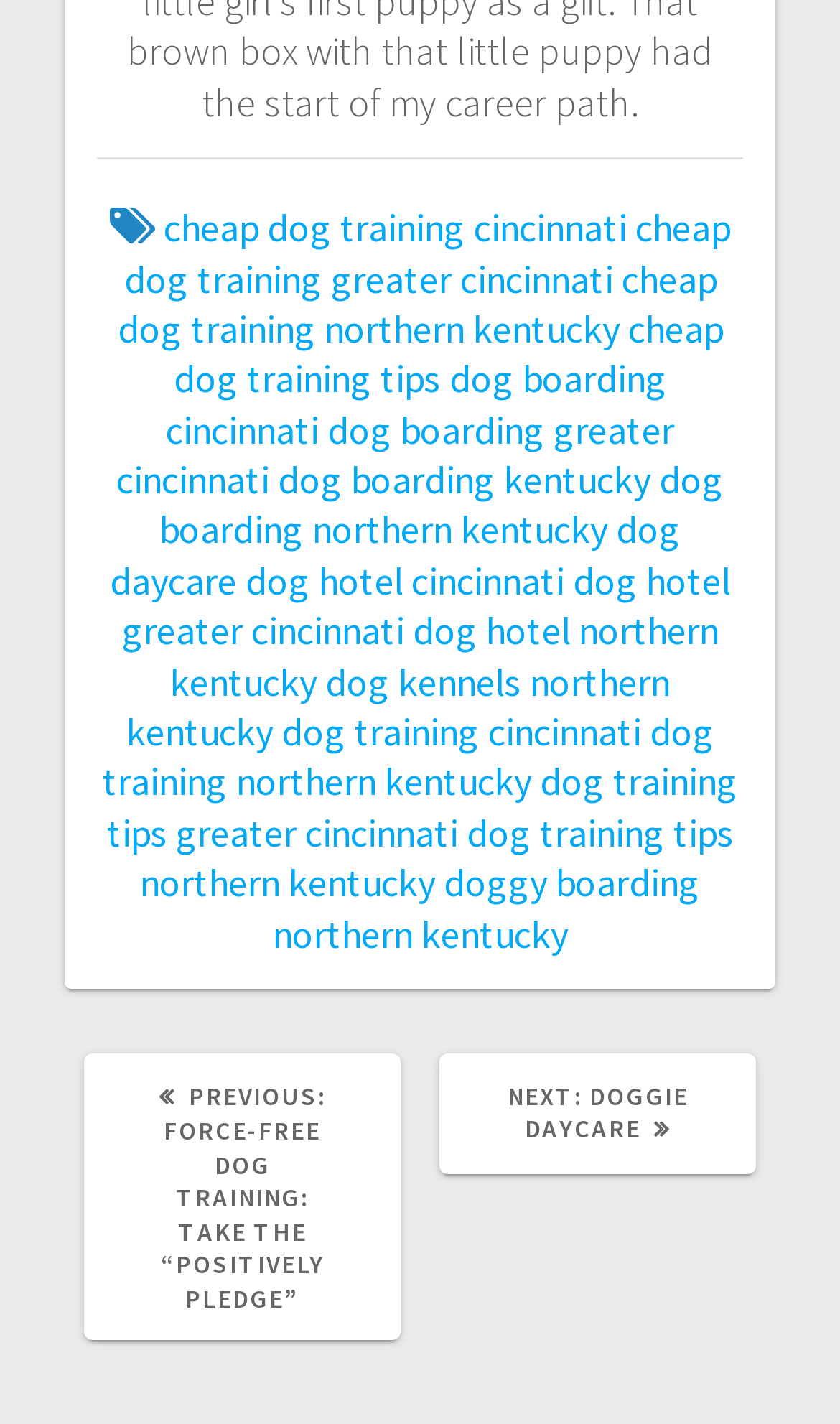Specify the bounding box coordinates of the area that needs to be clicked to achieve the following instruction: "go to previous post".

[0.1, 0.74, 0.477, 0.941]